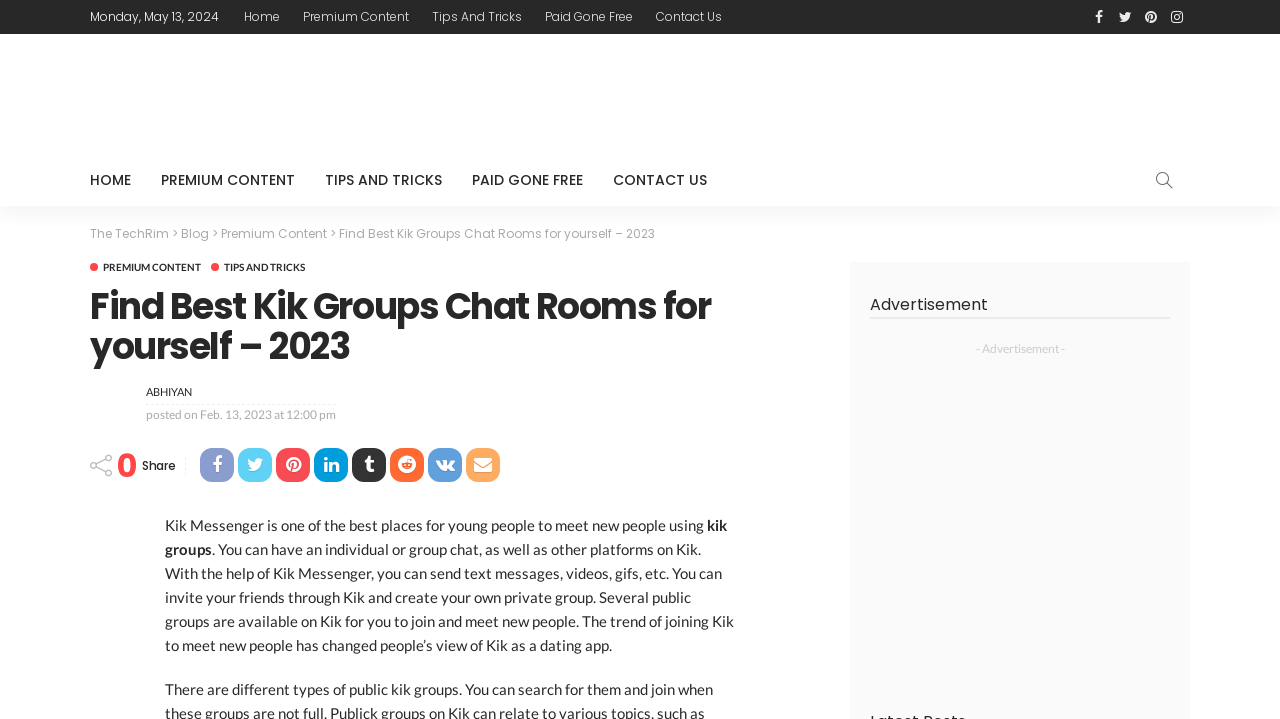What social media platforms are linked on the webpage?
Provide a short answer using one word or a brief phrase based on the image.

Facebook, Twitter, Pinterest, Instagram